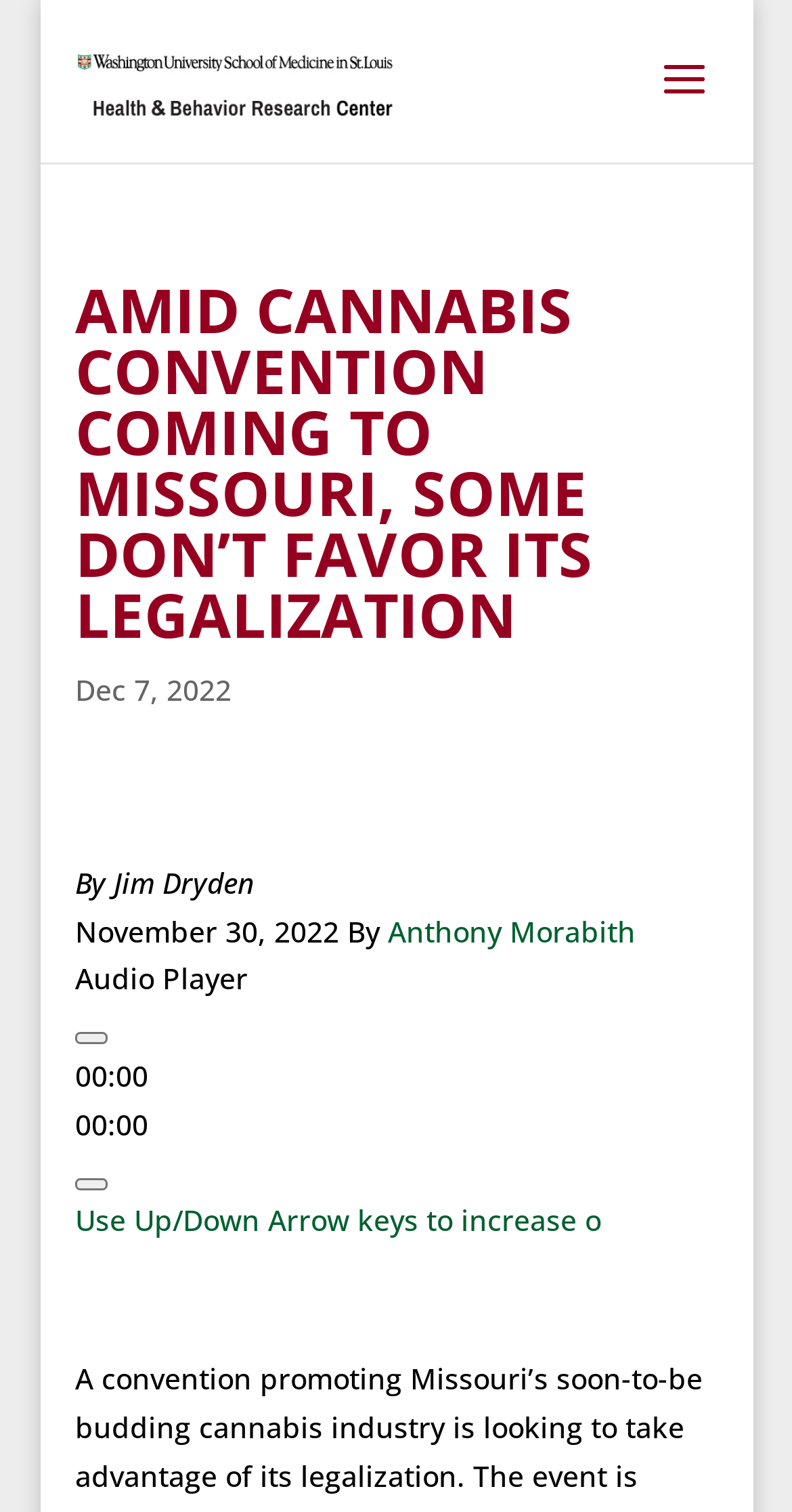Identify the main title of the webpage and generate its text content.

AMID CANNABIS CONVENTION COMING TO MISSOURI, SOME DON’T FAVOR ITS LEGALIZATION